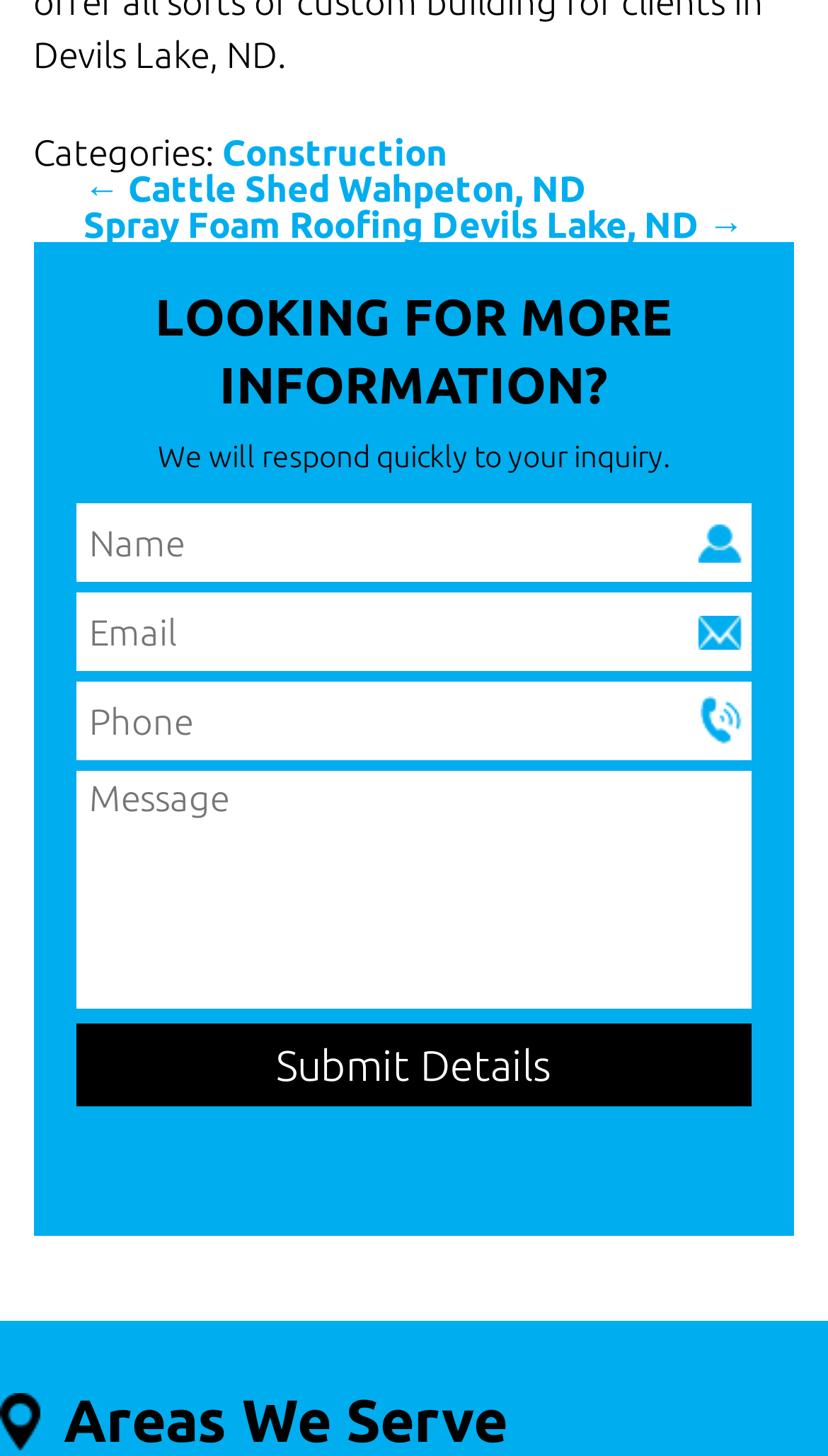Identify the bounding box for the described UI element. Provide the coordinates in (top-left x, top-left y, bottom-right x, bottom-right y) format with values ranging from 0 to 1: ← Cattle Shed Wahpeton, ND

[0.101, 0.116, 0.709, 0.143]